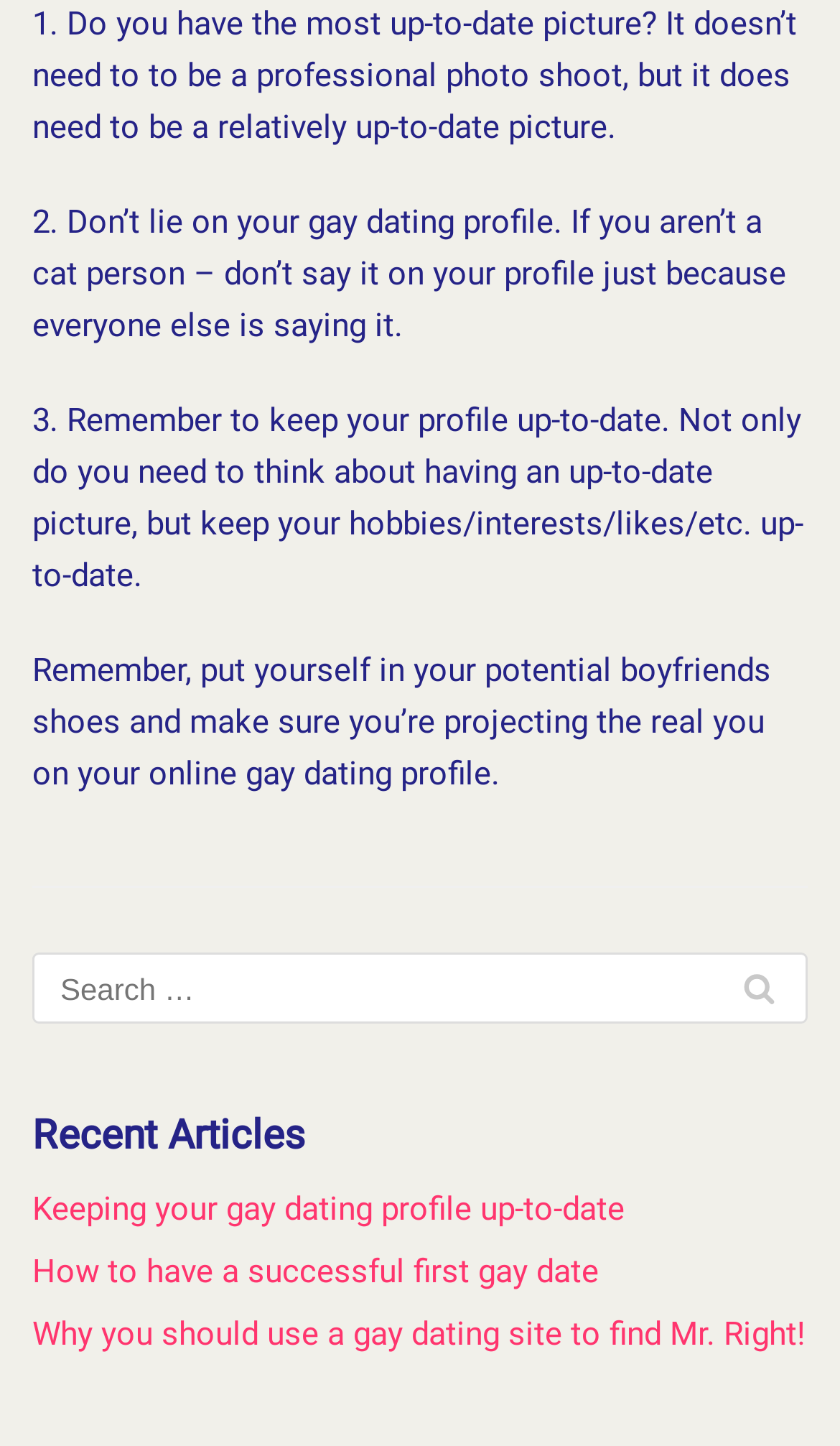Is the webpage providing a professional photo shoot service?
Give a detailed explanation using the information visible in the image.

The first tip on the webpage mentions that a professional photo shoot is not necessary, implying that the webpage is not providing such a service.